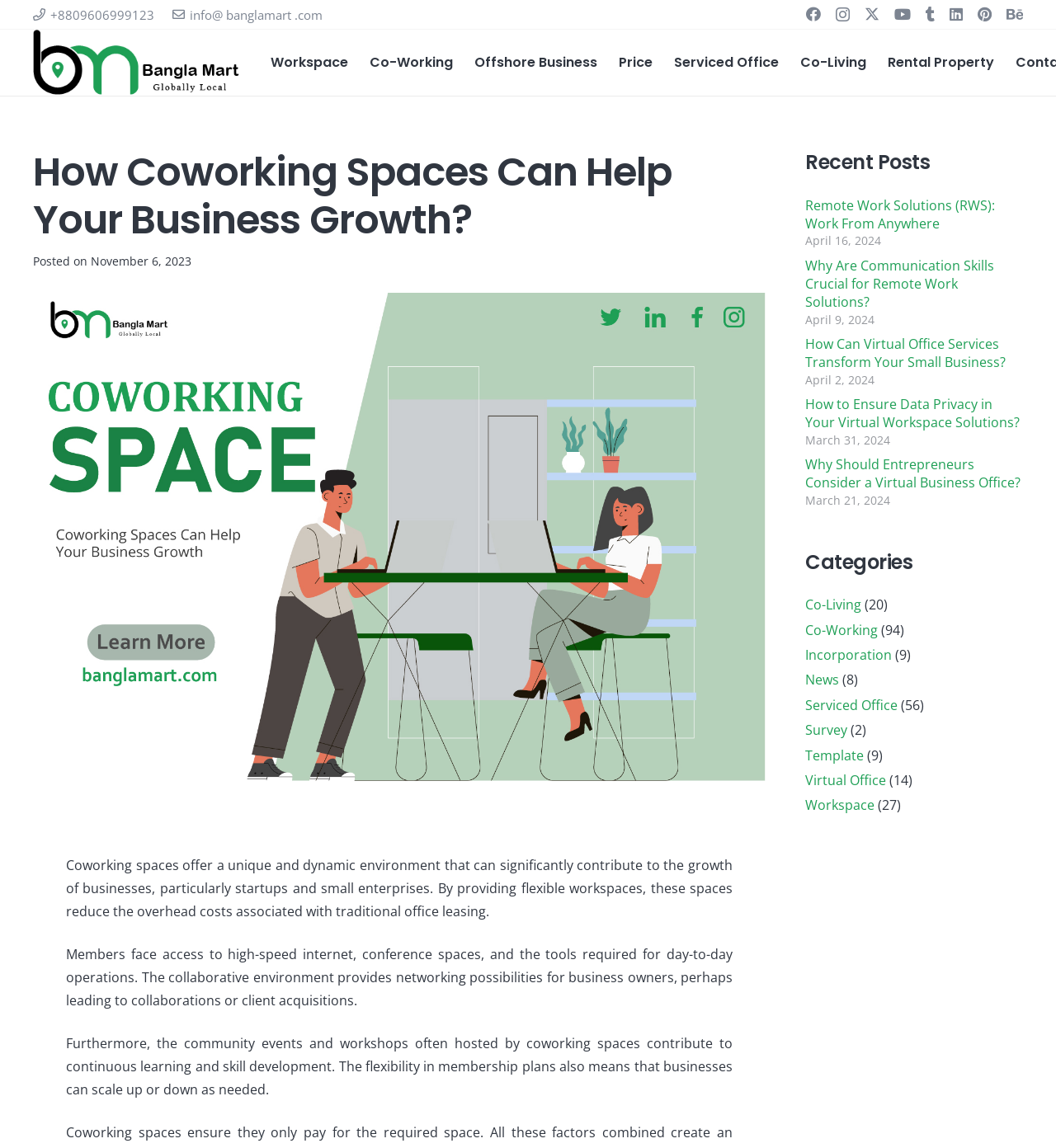Please provide a one-word or phrase answer to the question: 
How many social media links are there?

7